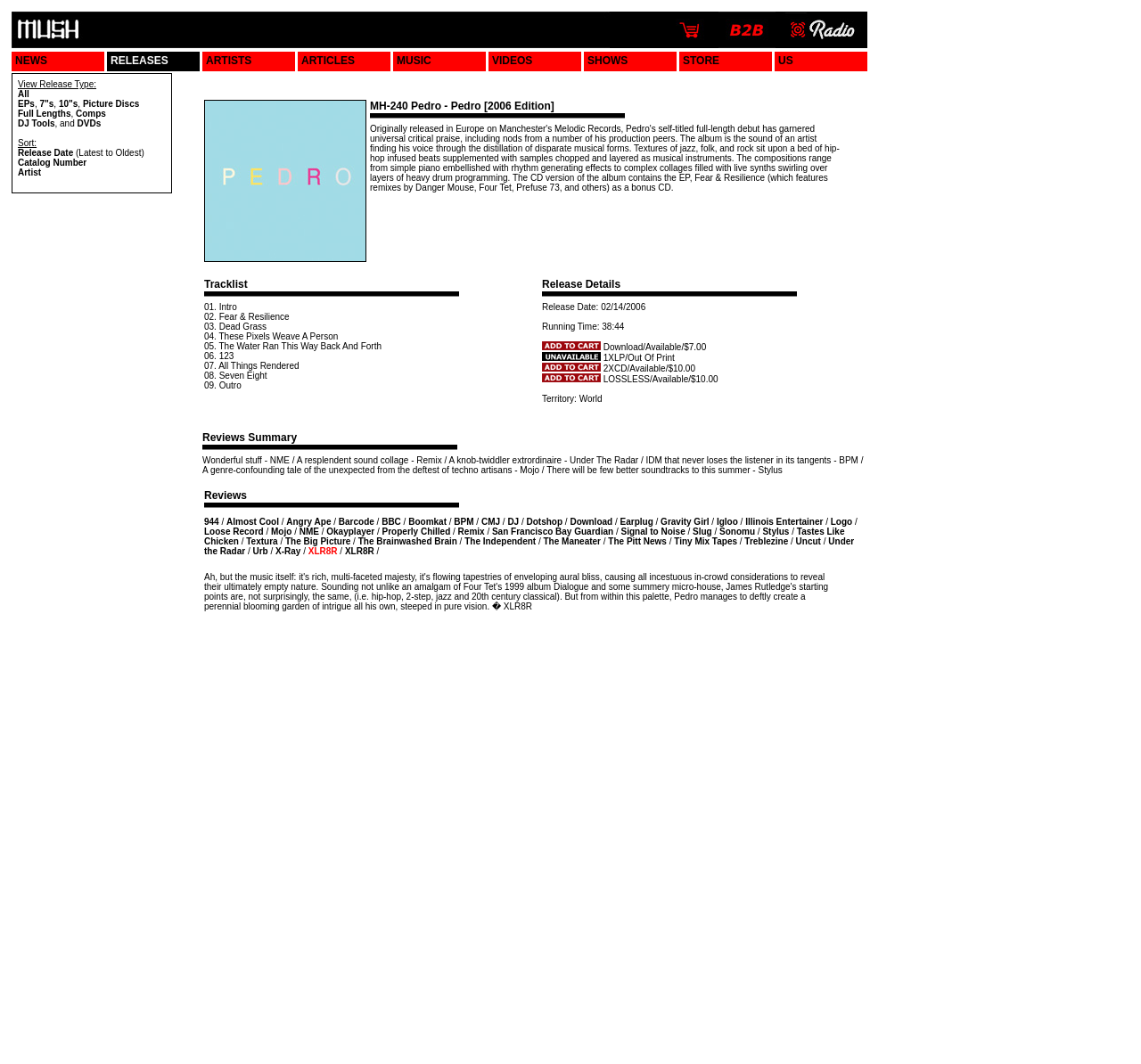Determine the bounding box for the UI element that matches this description: "The Brainwashed Brain".

[0.314, 0.504, 0.401, 0.513]